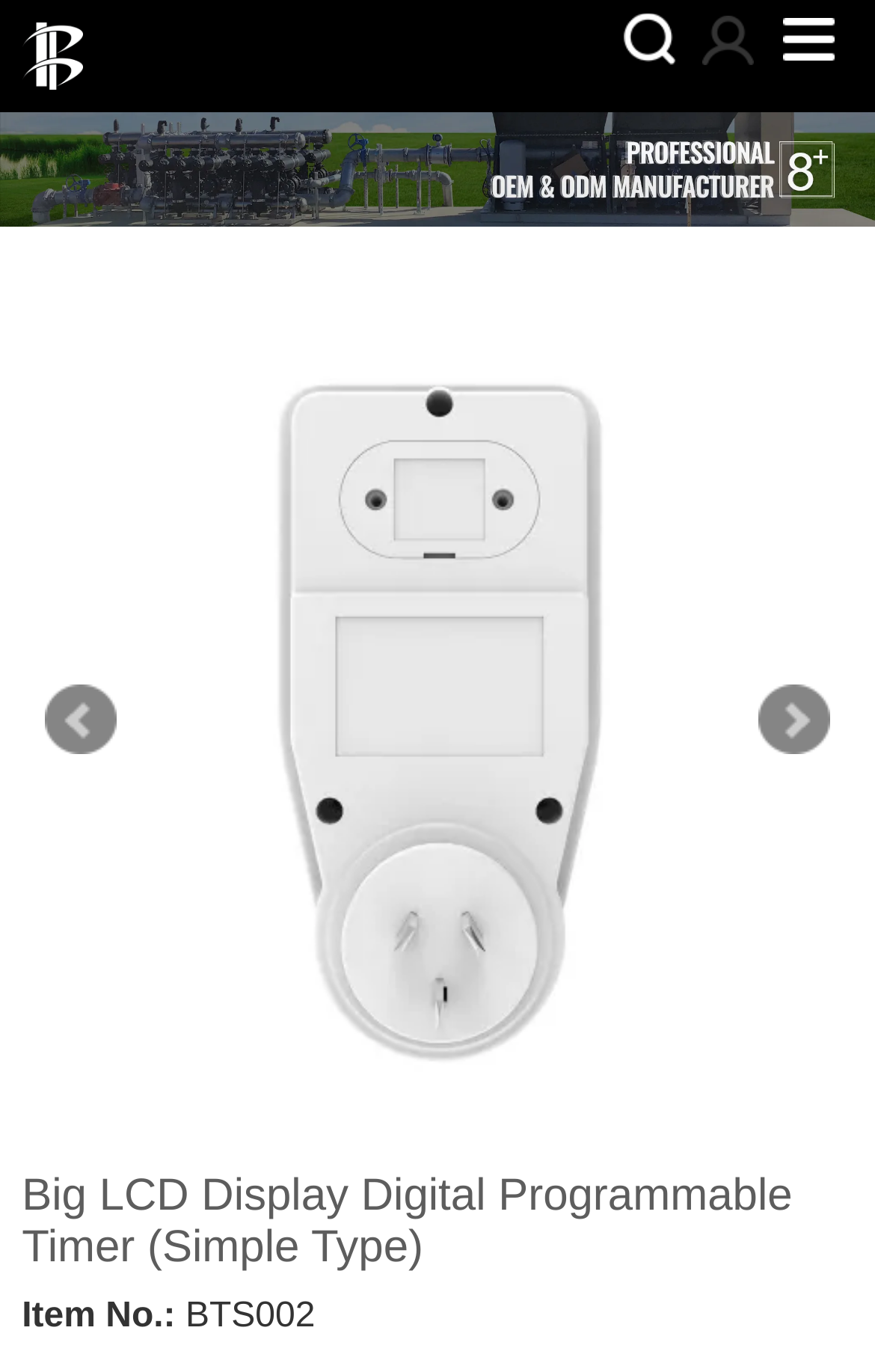Using the description "Prev", locate and provide the bounding box of the UI element.

[0.051, 0.499, 0.133, 0.552]